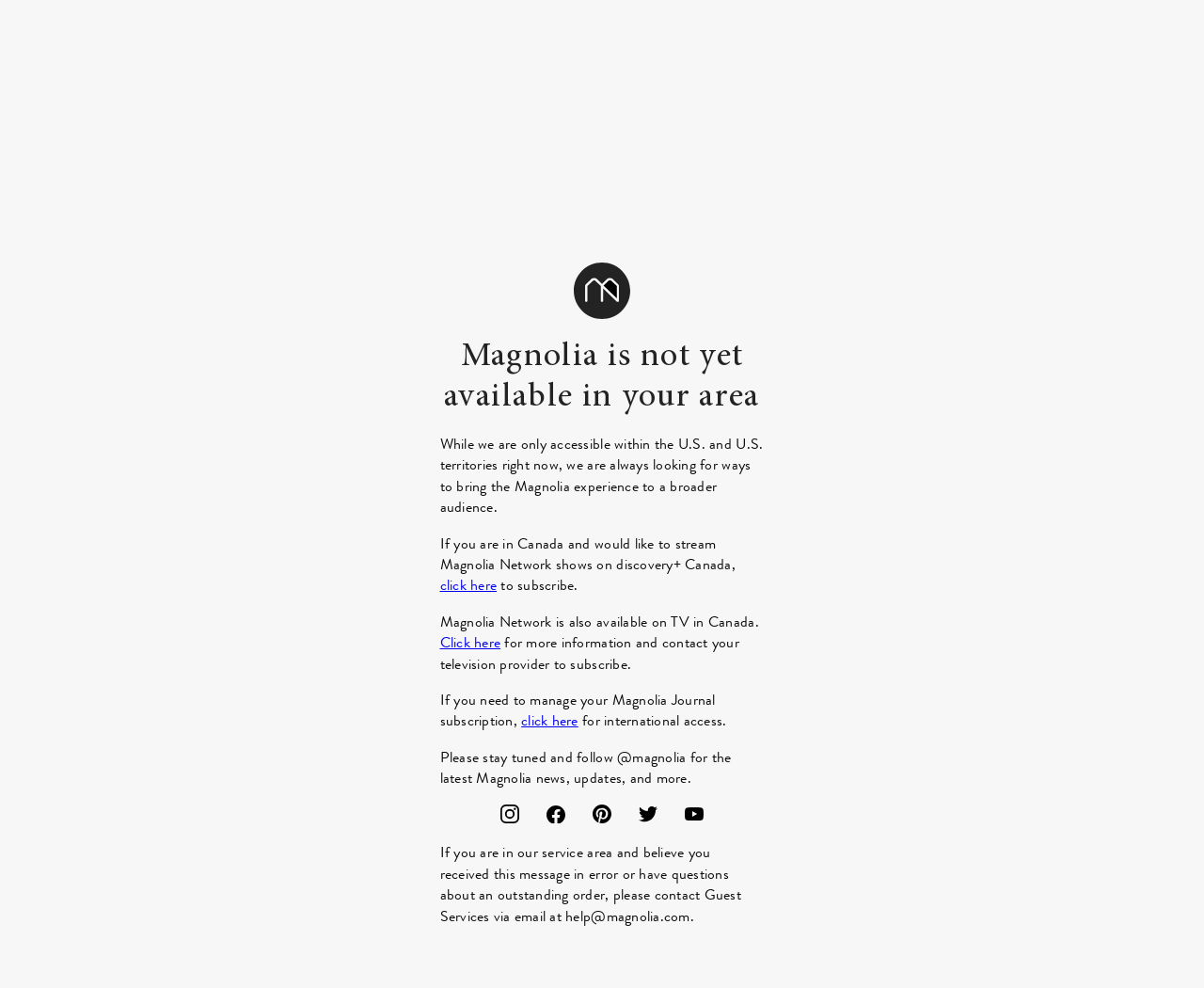Identify the bounding box for the UI element specified in this description: "Facebook". The coordinates must be four float numbers between 0 and 1, formatted as [left, top, right, bottom].

[0.449, 0.814, 0.474, 0.838]